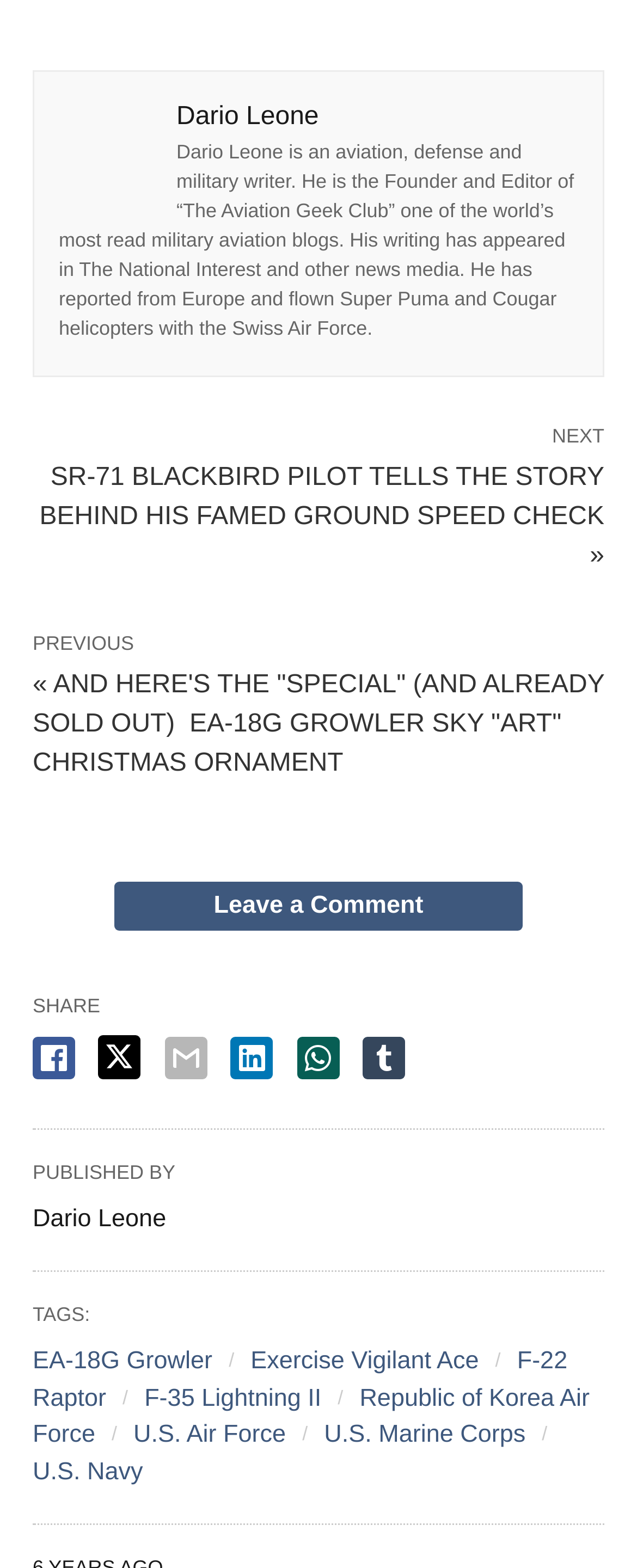Pinpoint the bounding box coordinates for the area that should be clicked to perform the following instruction: "Share on Facebook".

[0.051, 0.661, 0.118, 0.688]